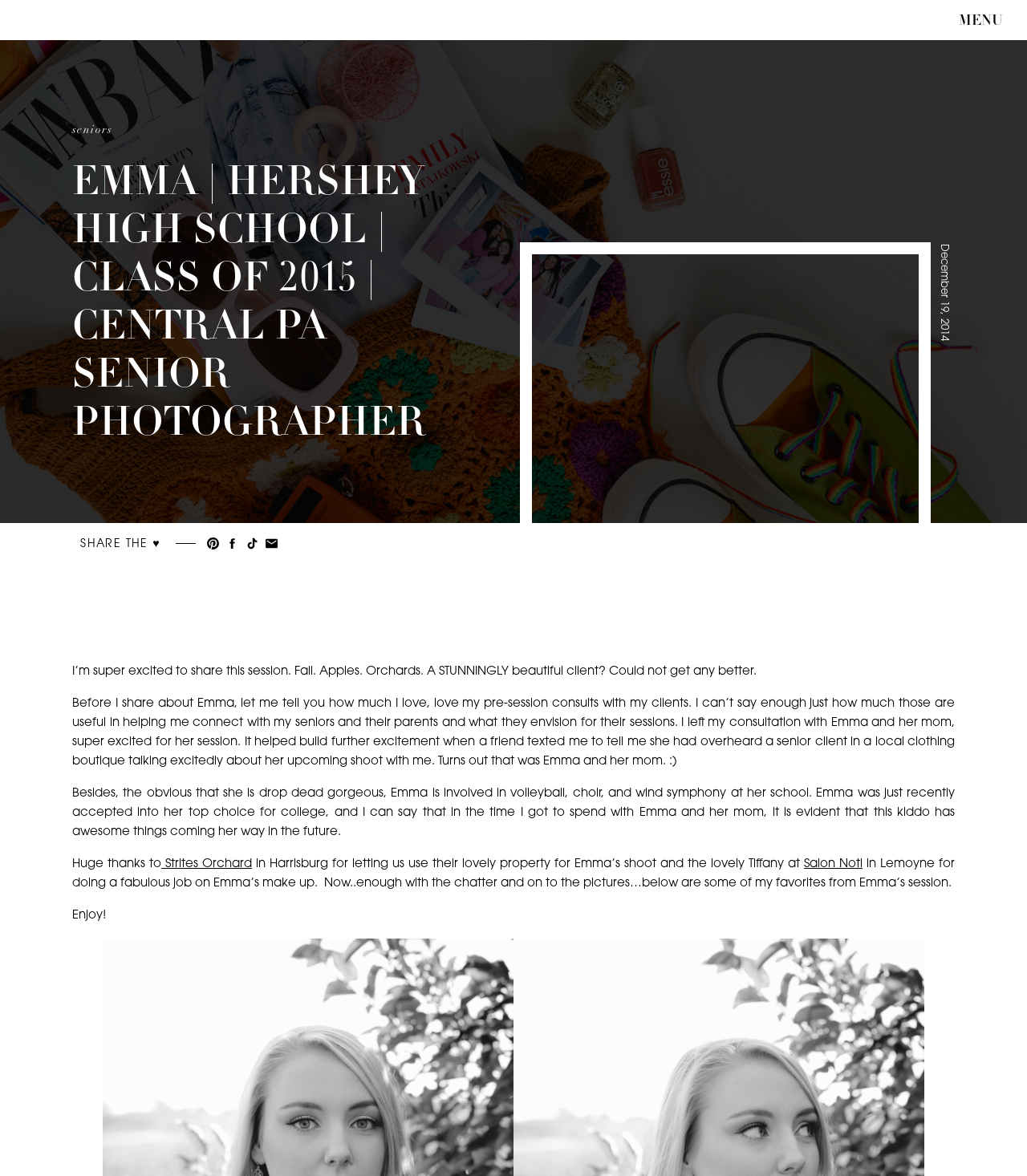Create a detailed description of the webpage's content and layout.

This webpage is a photography portfolio featuring Emma, a high school senior from Hershey High School, Class of 2015. At the top right corner, there is a menu labeled "MENU". Below the menu, there is a heading that displays Emma's name, high school, and class year, along with the photographer's information.

On the left side of the page, there are four links, each accompanied by a small image. These links are likely thumbnails of Emma's senior photoshoot. To the right of these links, there is a section of text that shares the photographer's excitement about the photoshoot and Emma's beauty, both inside and out.

The text section is divided into several paragraphs. The first paragraph mentions the photographer's pre-session consults and how they help connect with clients. The second paragraph talks about Emma's involvement in volleyball, choir, and wind symphony, as well as her recent college acceptance. The third paragraph expresses gratitude to Strites Orchard and Salon Noti for their contributions to the photoshoot.

Below the text section, there is a call to action to "Enjoy!" the photos, which are presumably displayed below. However, the accessibility tree does not provide information about the photos, so it is unclear how many photos are displayed or their layout on the page.